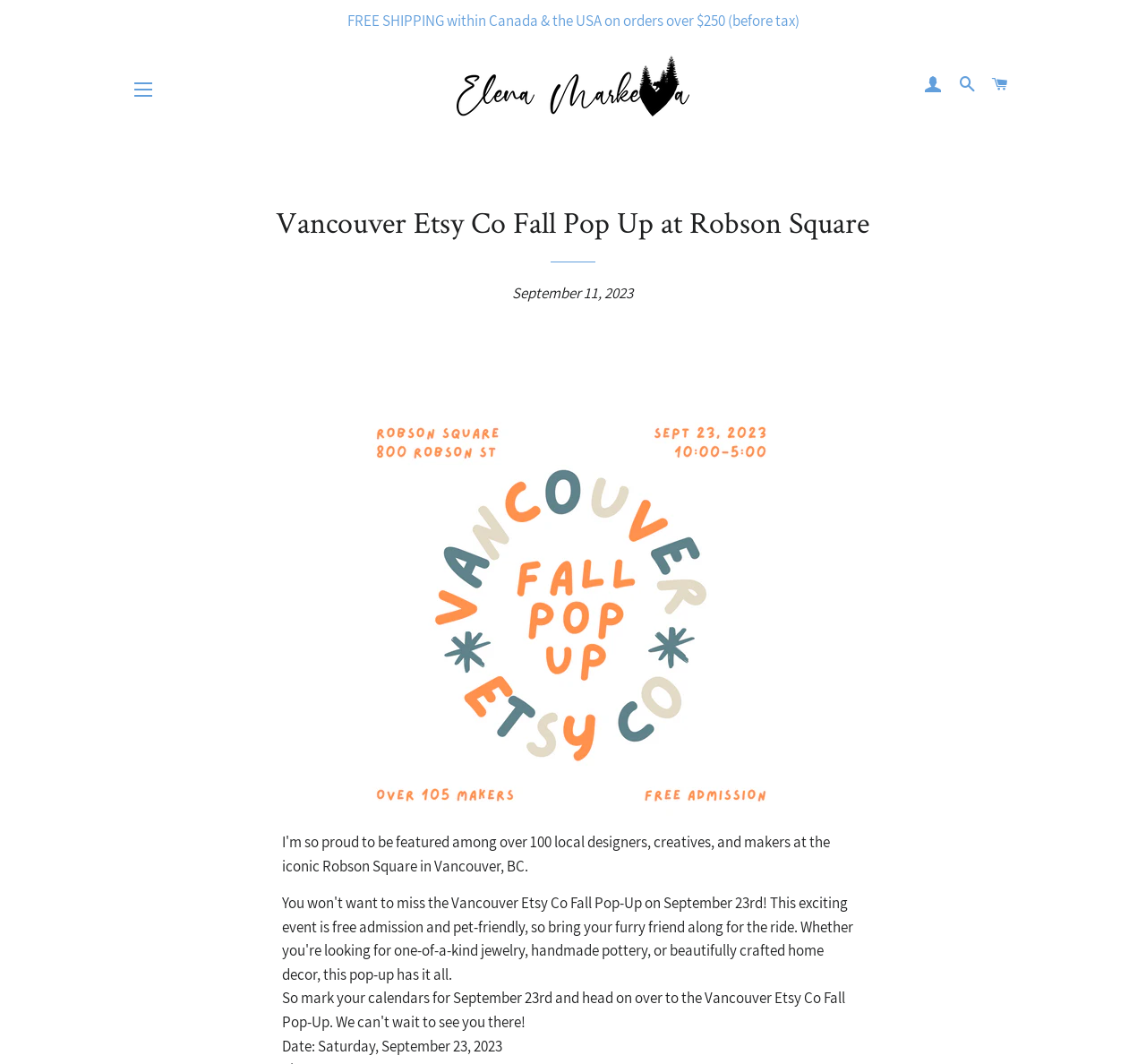What is the minimum order amount for free shipping?
Based on the image, answer the question in a detailed manner.

I found the text 'FREE SHIPPING within Canada & the USA on orders over $250 (before tax)' at the top of the page, which indicates that the minimum order amount for free shipping is $250.